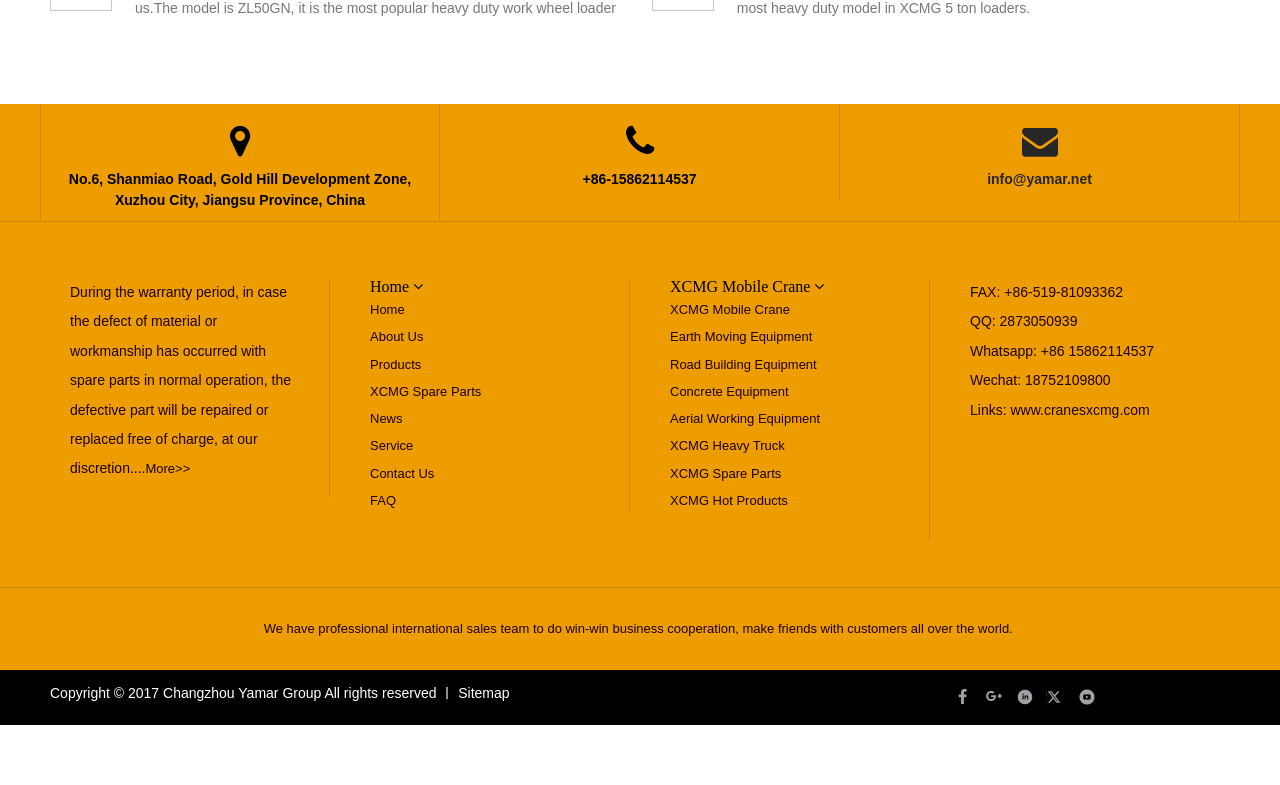Locate the bounding box coordinates of the clickable area to execute the instruction: "Learn more about warranty". Provide the coordinates as four float numbers between 0 and 1, represented as [left, top, right, bottom].

[0.114, 0.664, 0.149, 0.683]